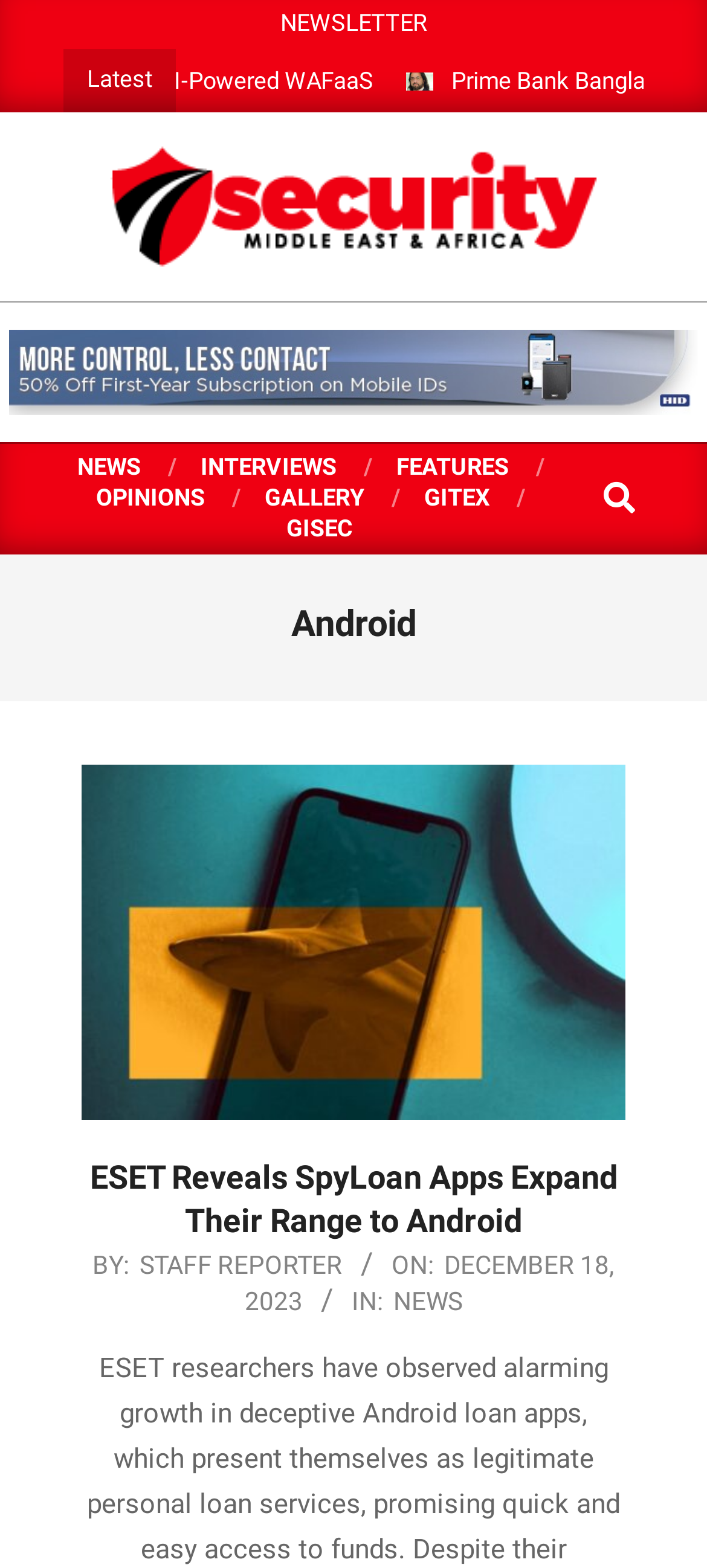Highlight the bounding box coordinates of the element you need to click to perform the following instruction: "Visit the Security MEA homepage."

[0.038, 0.089, 0.962, 0.174]